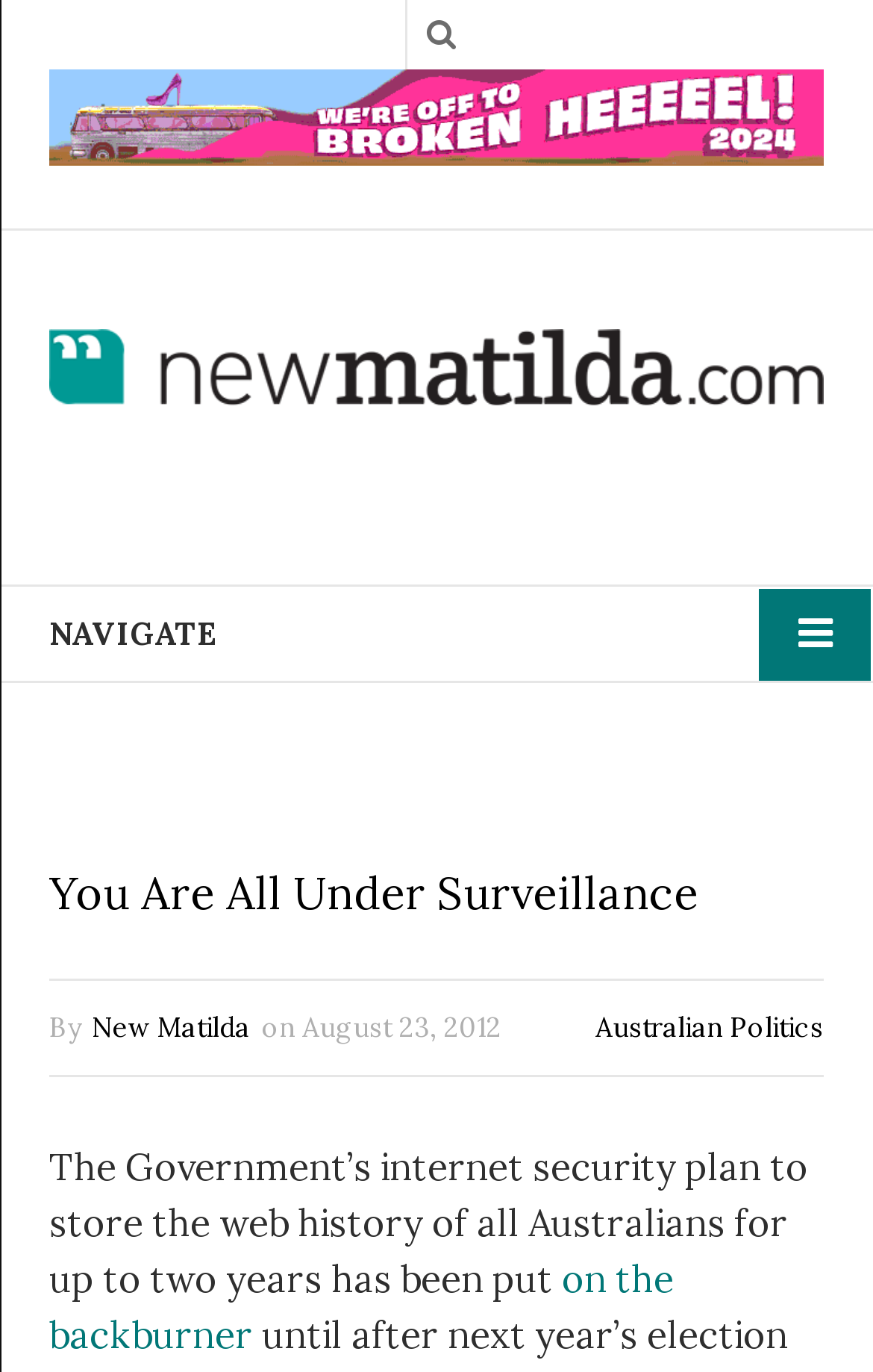Locate the bounding box coordinates for the element described below: "Navigate". The coordinates must be four float values between 0 and 1, formatted as [left, top, right, bottom].

[0.0, 0.427, 1.0, 0.497]